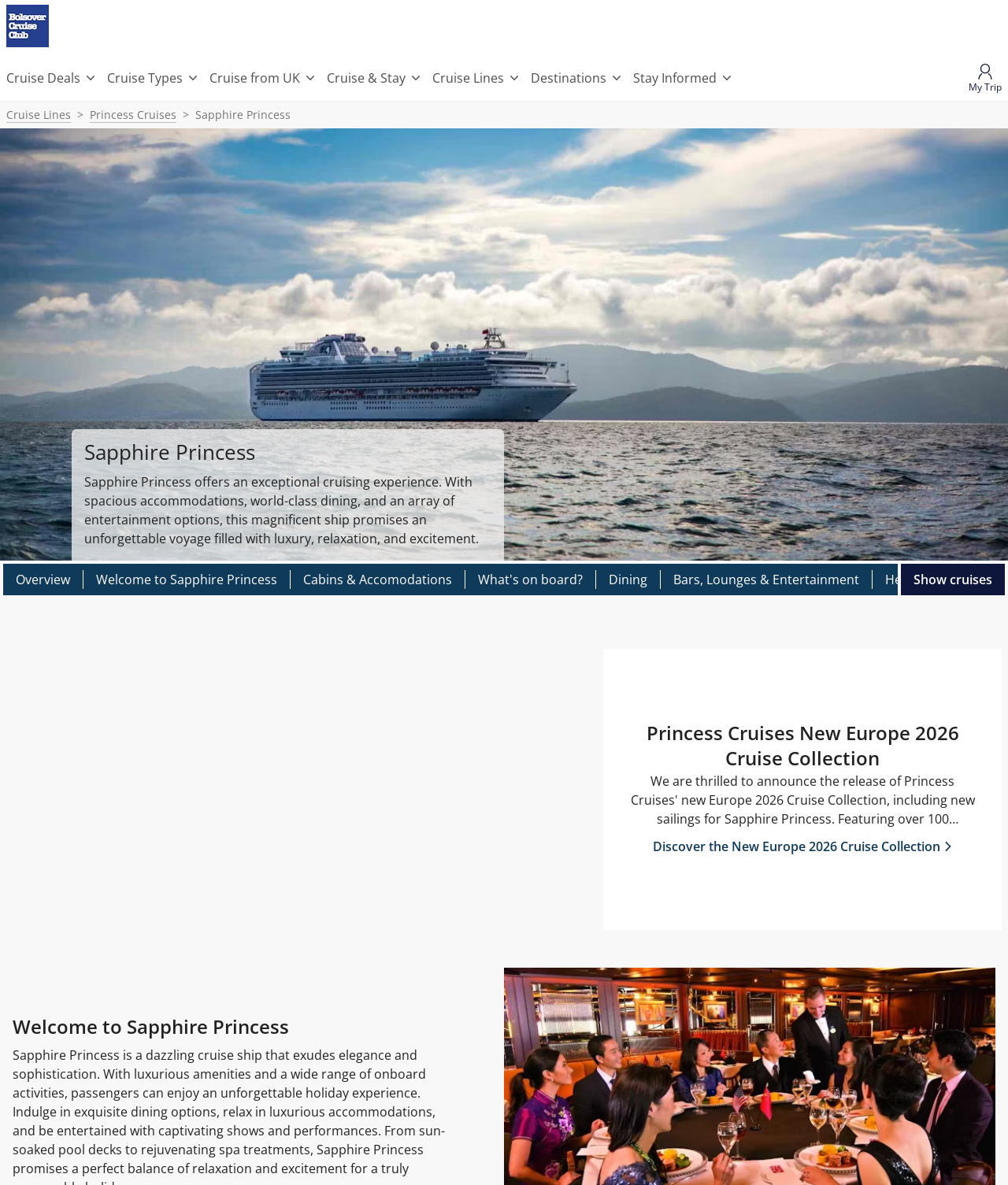Please determine the bounding box coordinates of the clickable area required to carry out the following instruction: "Browse Cruise Deals". The coordinates must be four float numbers between 0 and 1, represented as [left, top, right, bottom].

[0.006, 0.058, 0.094, 0.073]